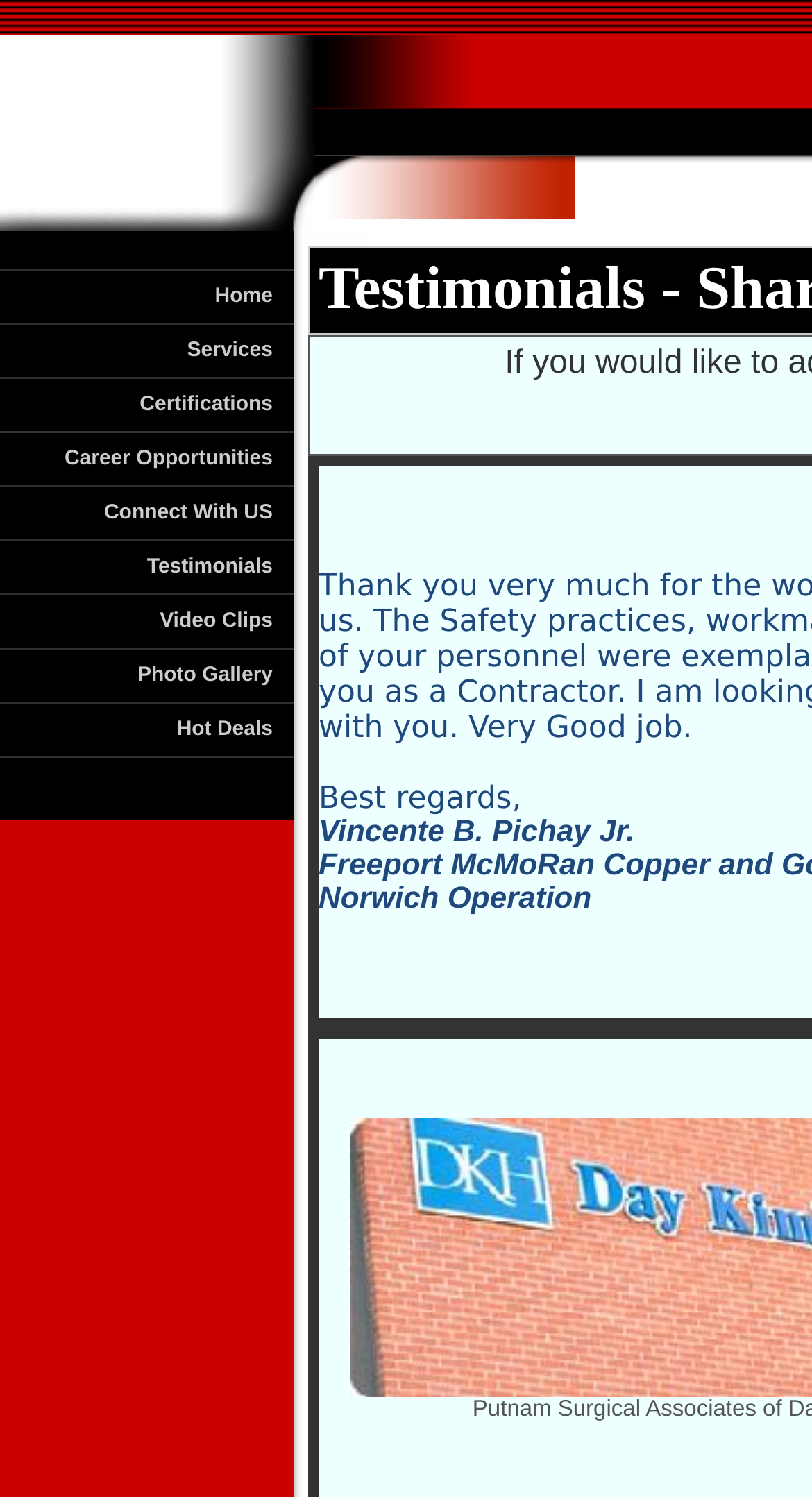Find the bounding box coordinates for the UI element that matches this description: "Connect With US".

[0.0, 0.325, 0.362, 0.362]